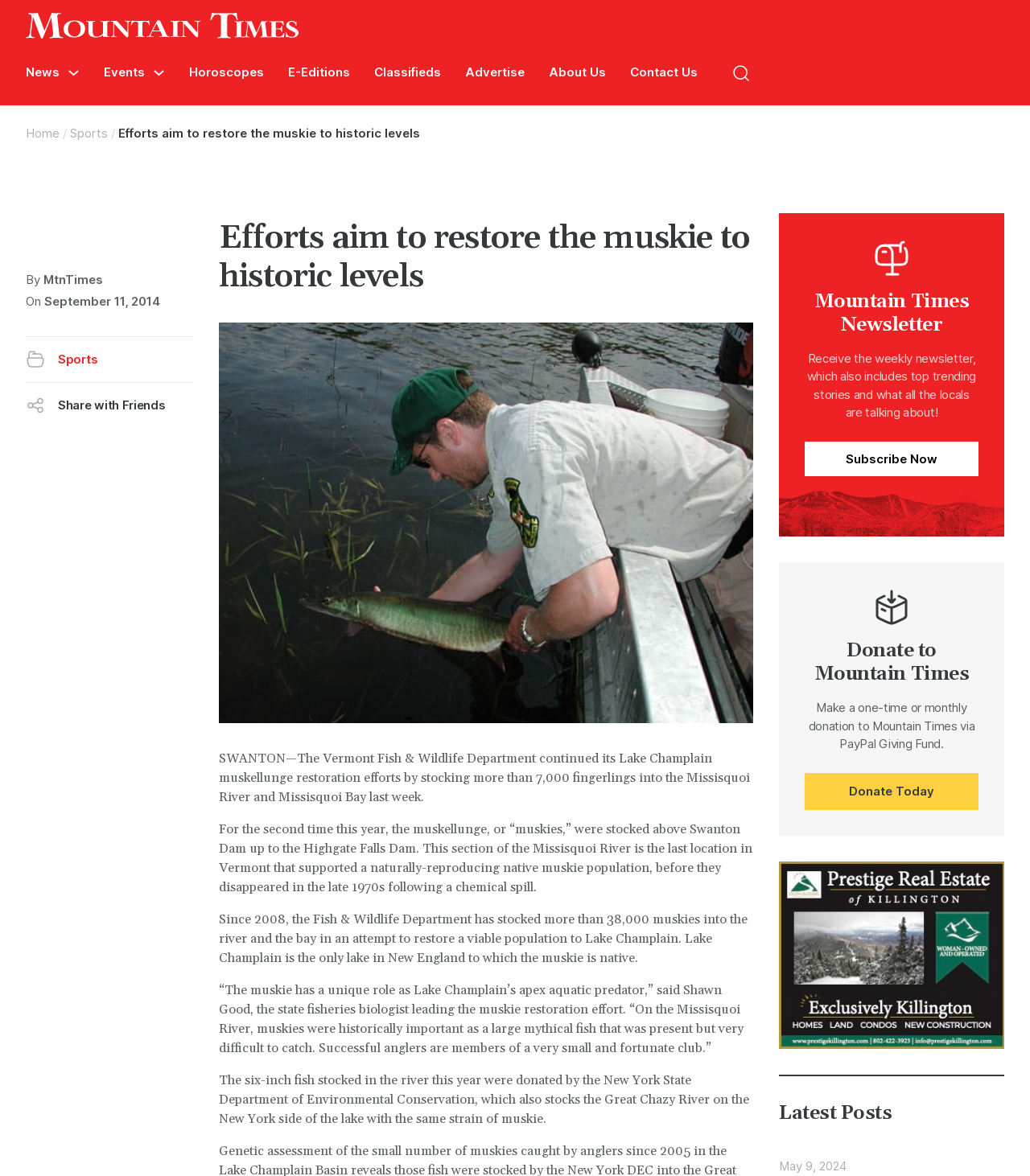Using the description: "Contact Us", determine the UI element's bounding box coordinates. Ensure the coordinates are in the format of four float numbers between 0 and 1, i.e., [left, top, right, bottom].

[0.612, 0.054, 0.677, 0.07]